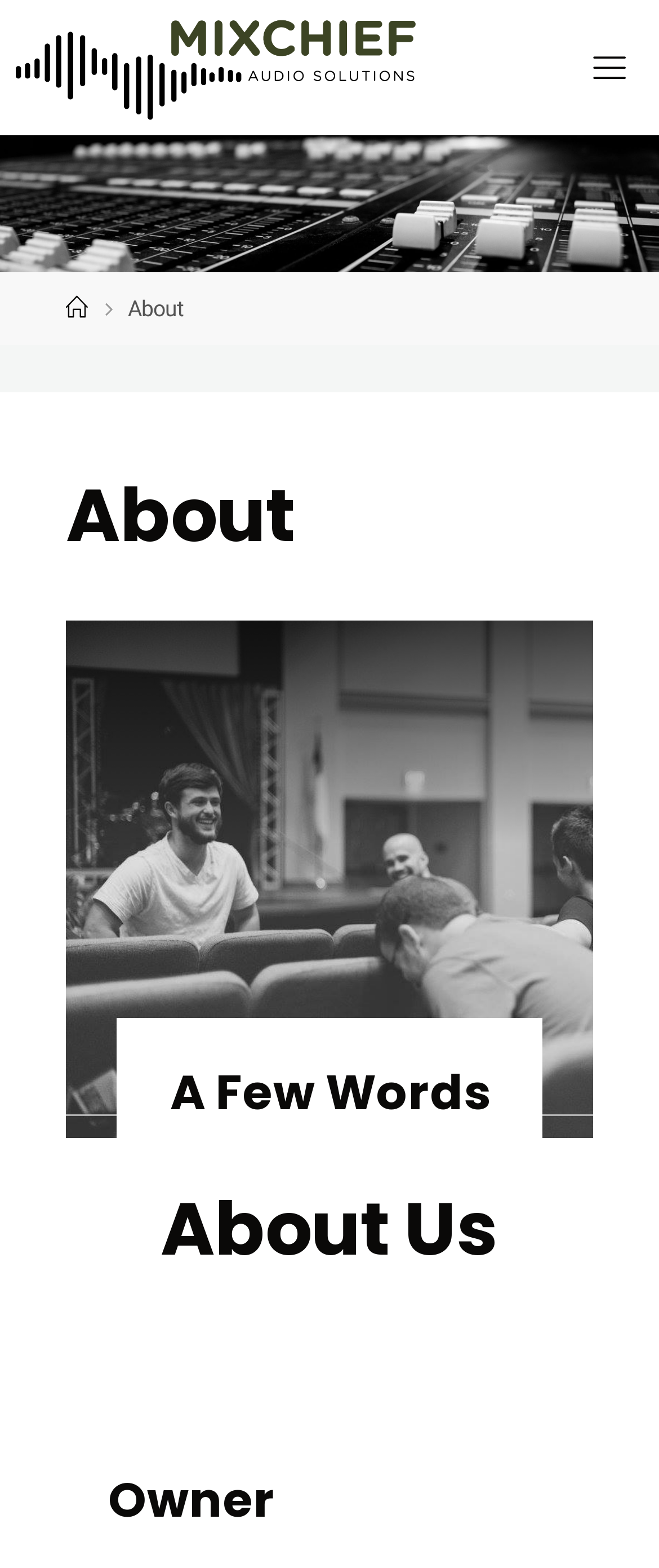Based on the image, give a detailed response to the question: What is the position of the 'Home' link?

According to the bounding box coordinates, the 'Home' link is located at [0.1, 0.189, 0.133, 0.205], which indicates it is positioned at the top left of the page.